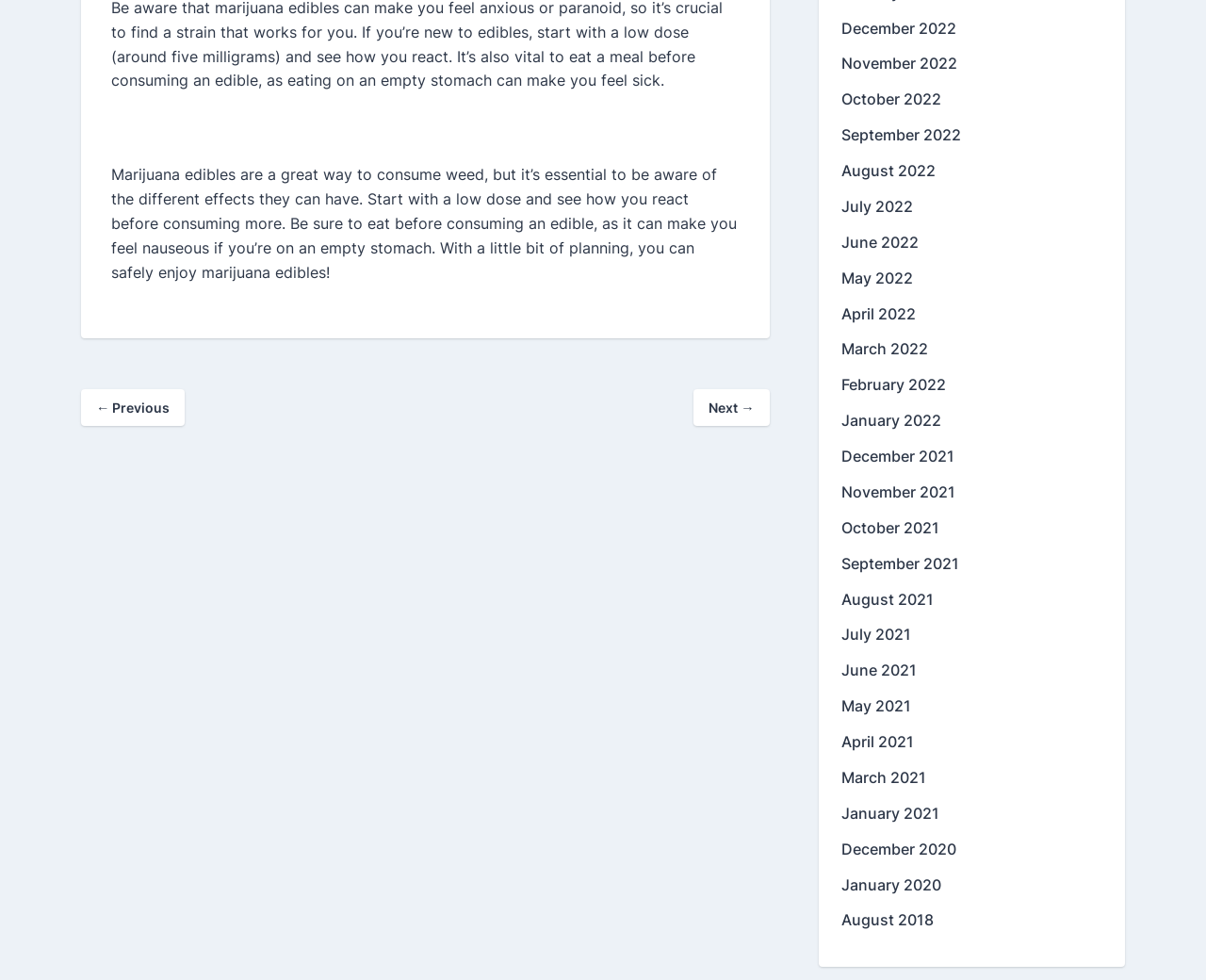What is the earliest month available to navigate to?
Look at the image and provide a detailed response to the question.

The earliest month available to navigate to is January 2020, as indicated by the link 'January 2020' located at the bottom of the webpage.